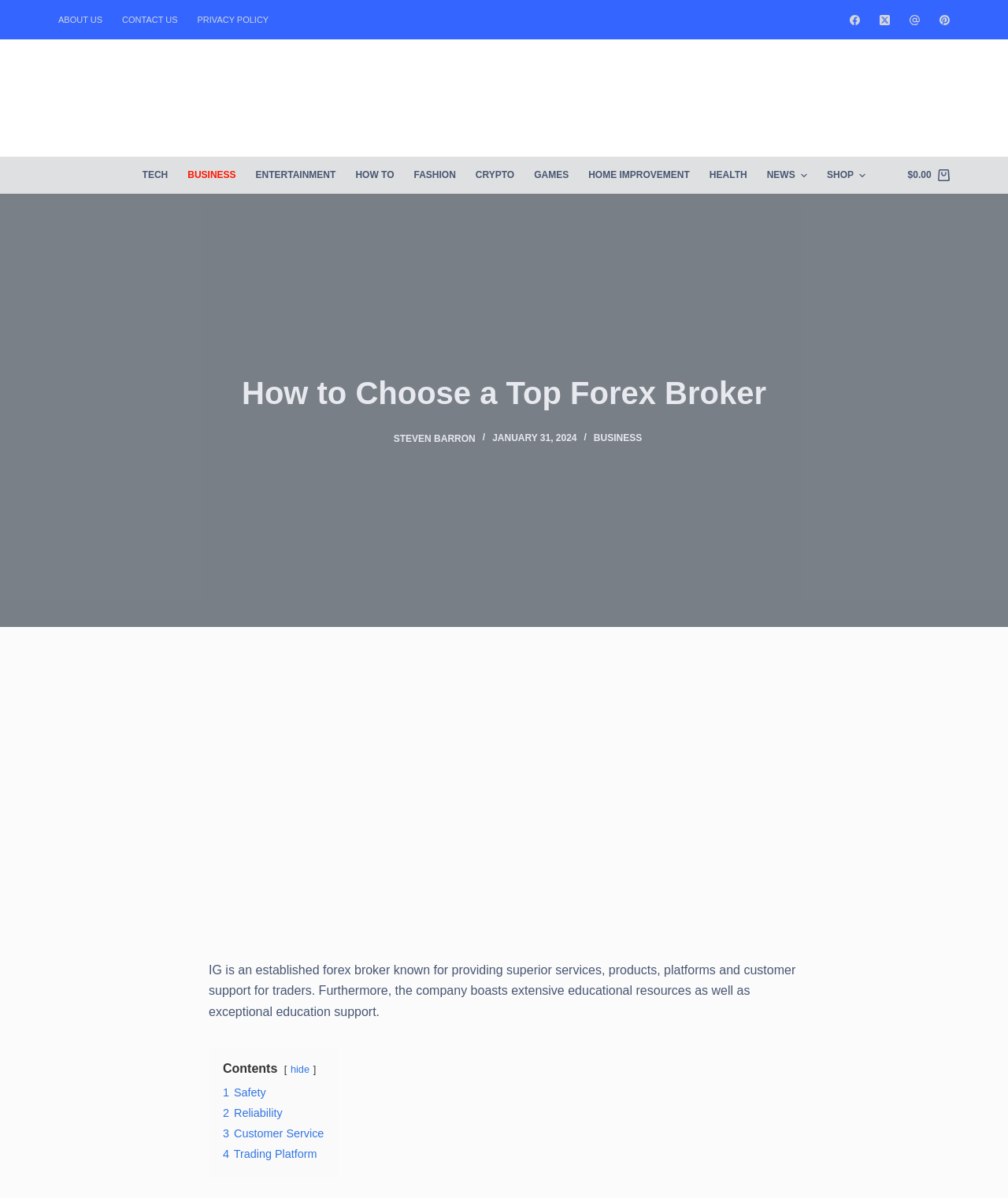What is the topic of the article?
Provide a one-word or short-phrase answer based on the image.

Forex broker